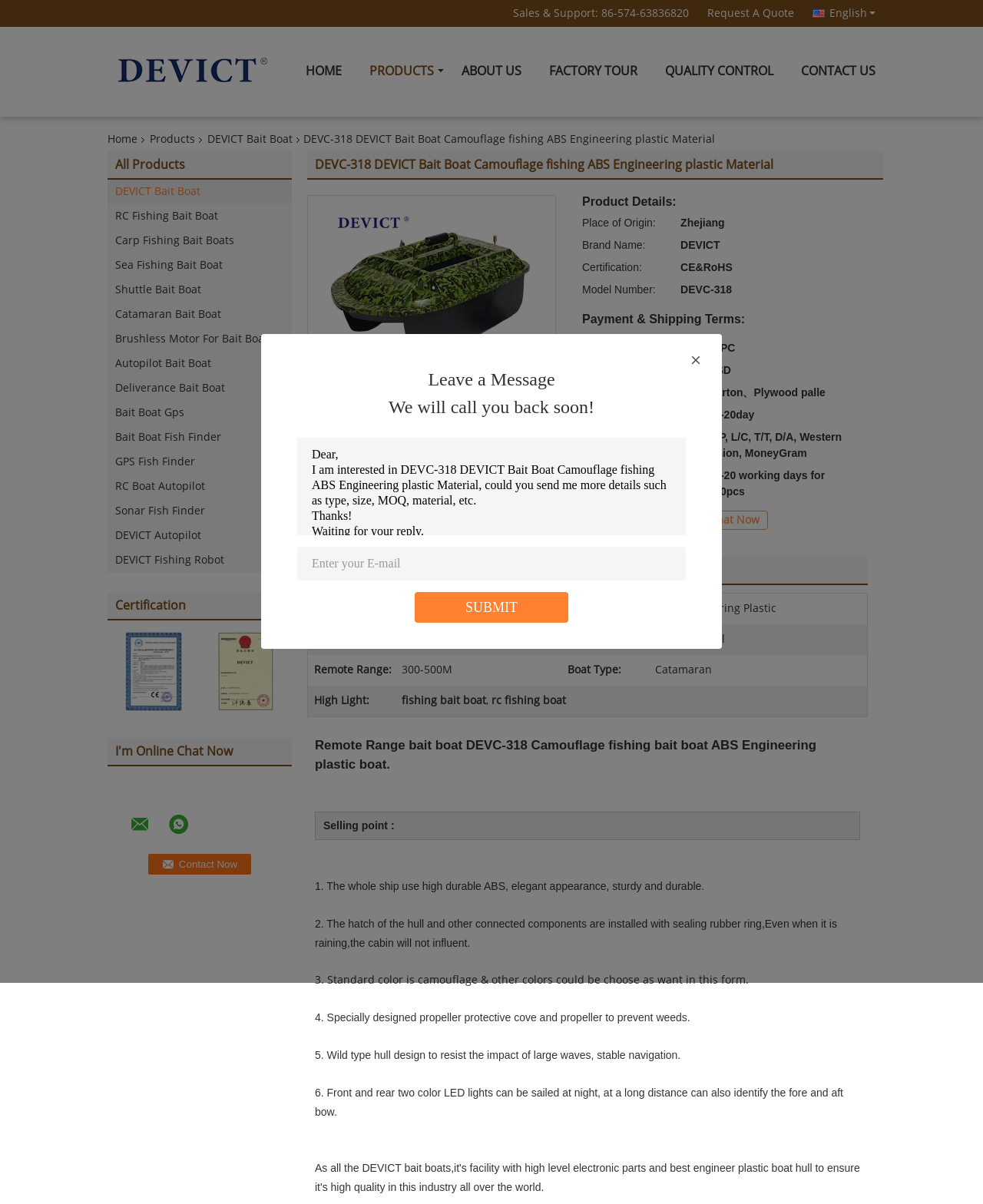Show the bounding box coordinates of the region that should be clicked to follow the instruction: "Enter your email address."

[0.302, 0.454, 0.698, 0.482]